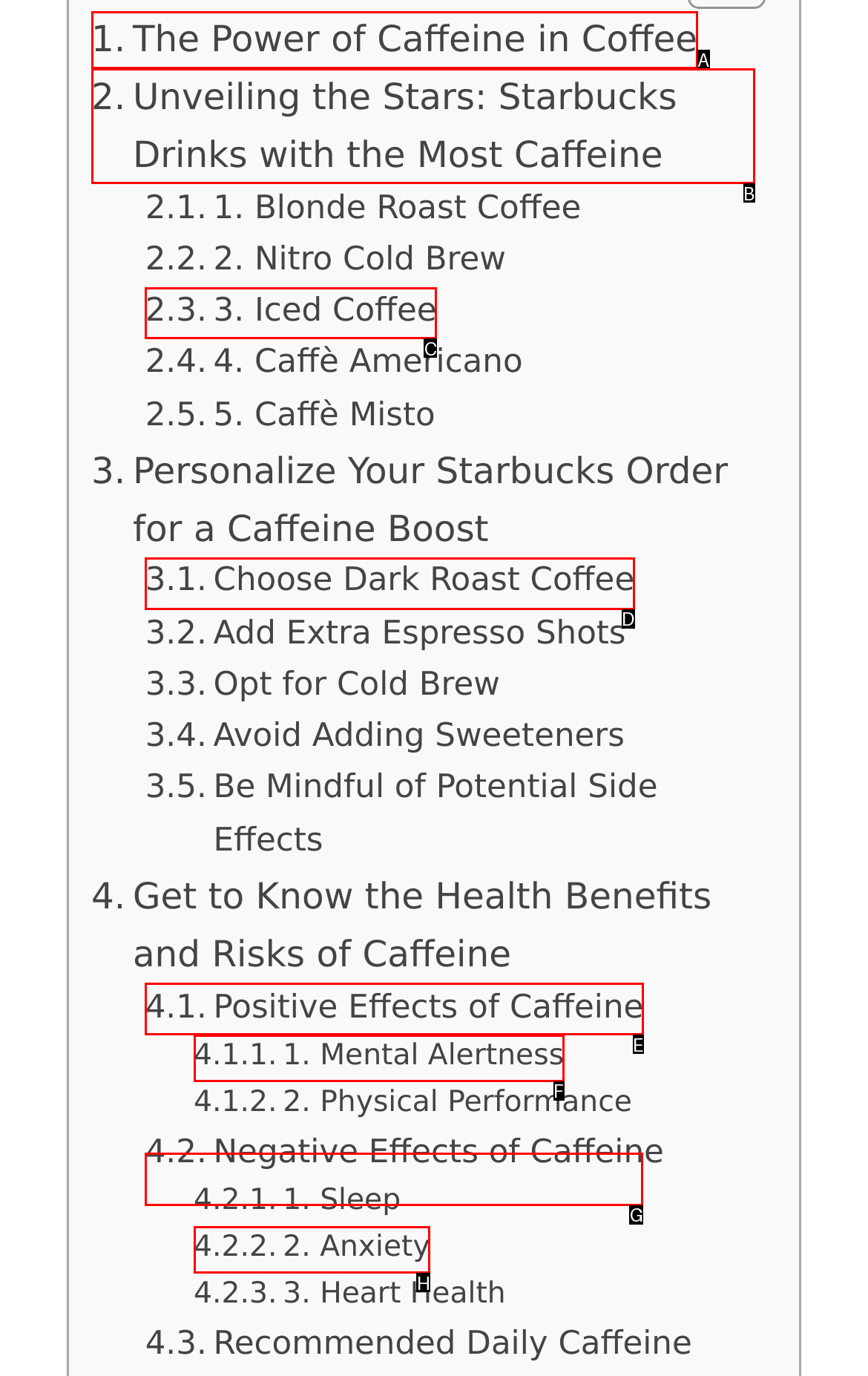Choose the HTML element to click for this instruction: Visit the 'Blog' page Answer with the letter of the correct choice from the given options.

None